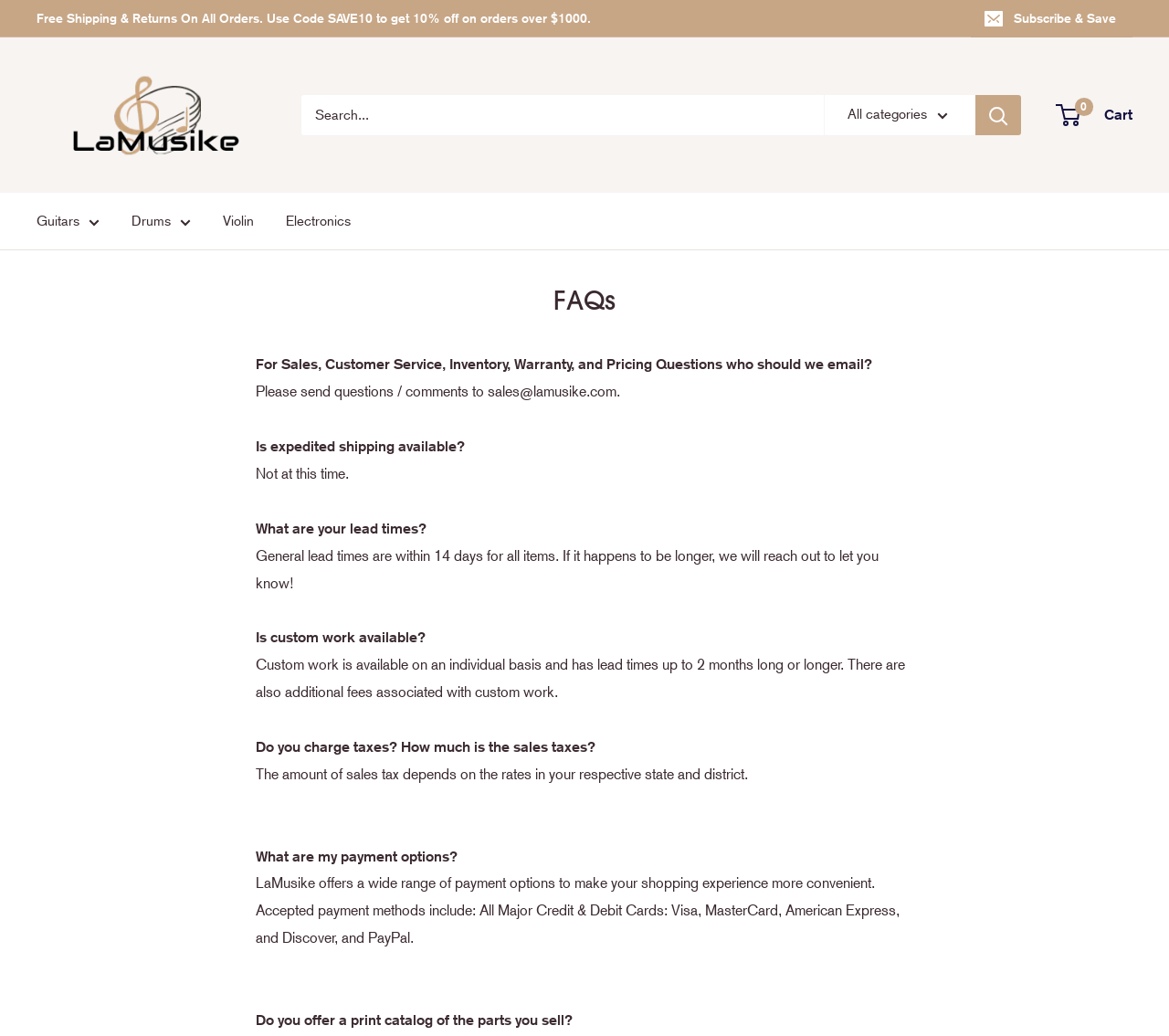Is custom work available?
Based on the image content, provide your answer in one word or a short phrase.

Yes